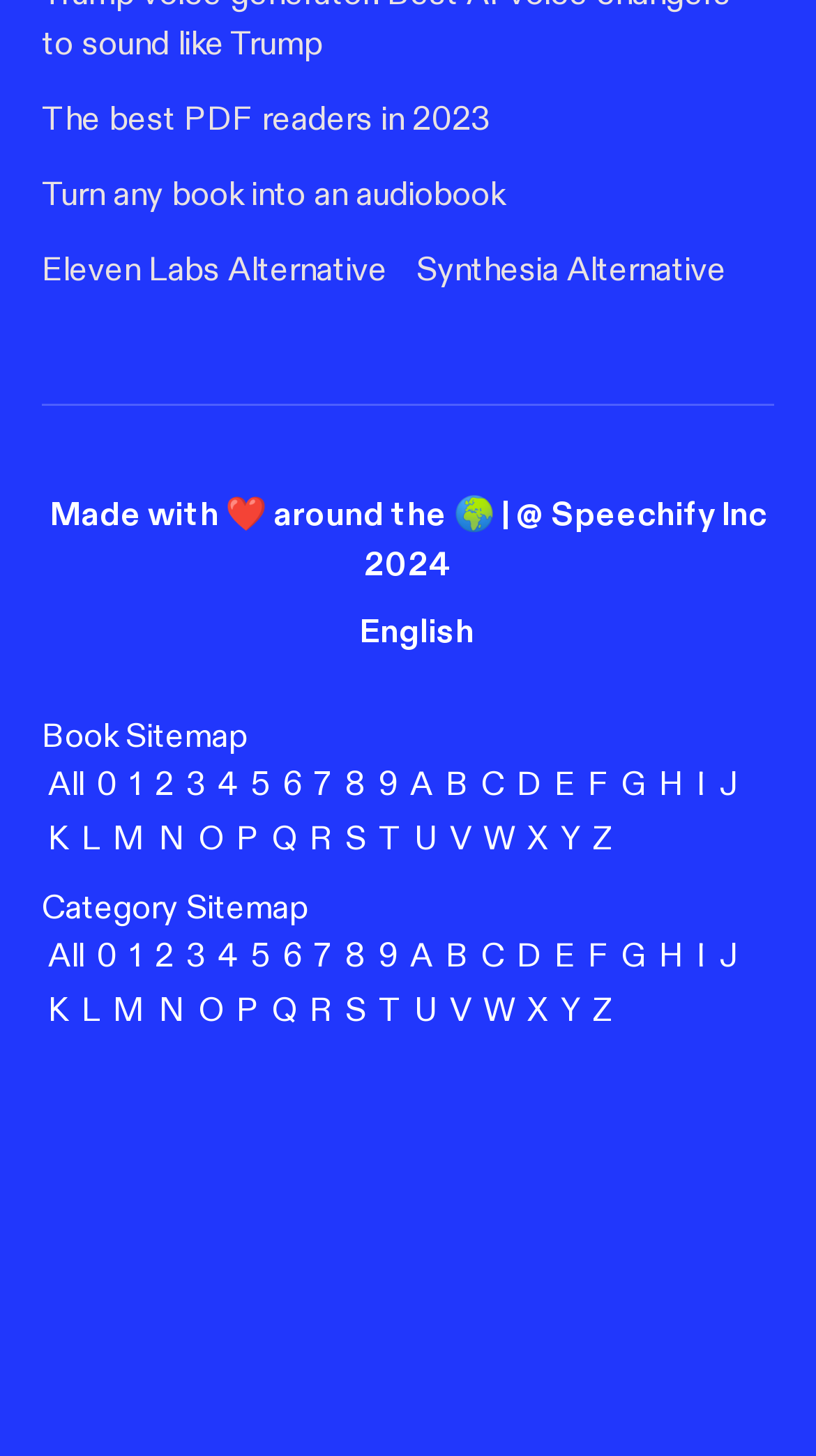Using the description "Eleven Labs Alternative", locate and provide the bounding box of the UI element.

[0.051, 0.172, 0.474, 0.2]